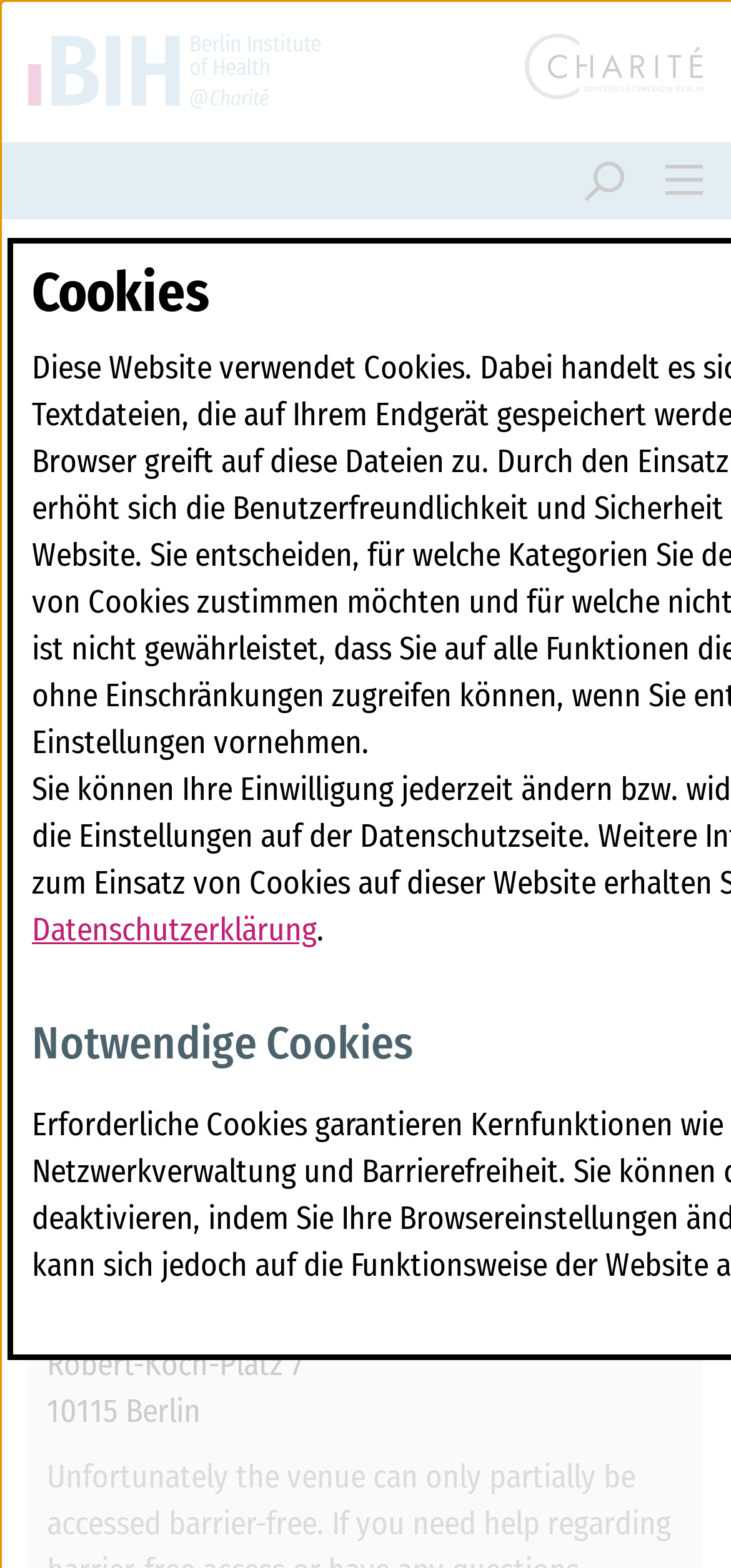Where is the event located?
Look at the image and provide a short answer using one word or a phrase.

Kaiserin Friedrich-Haus